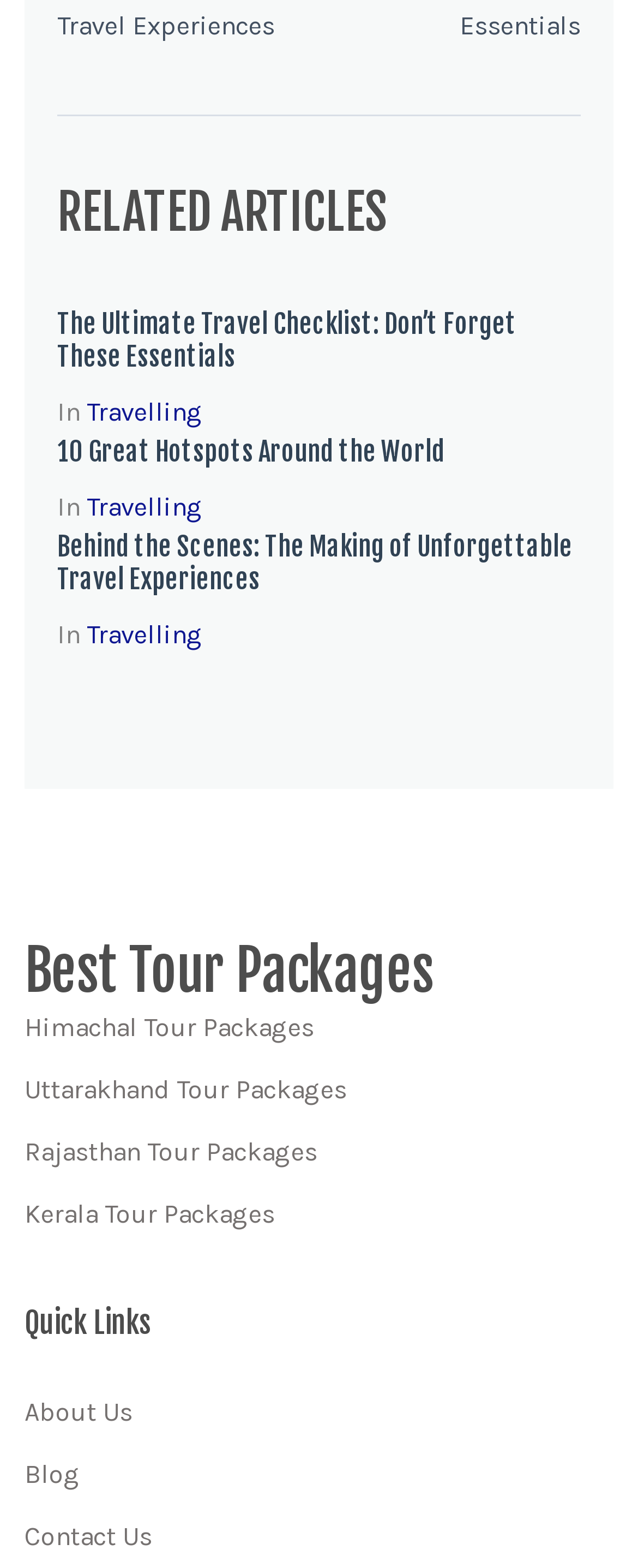Determine the bounding box coordinates for the area that should be clicked to carry out the following instruction: "visit the about us page".

[0.038, 0.89, 0.208, 0.91]